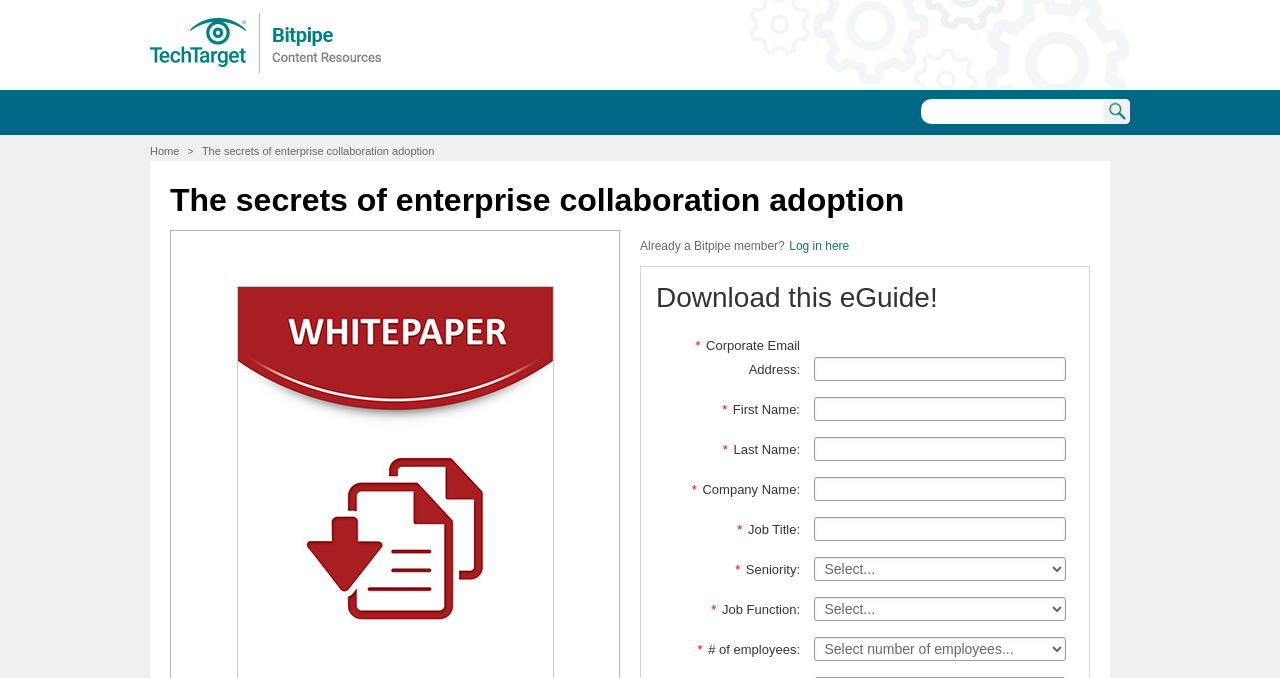Can you specify the bounding box coordinates of the area that needs to be clicked to fulfill the following instruction: "Select Seniority"?

[0.636, 0.821, 0.833, 0.857]